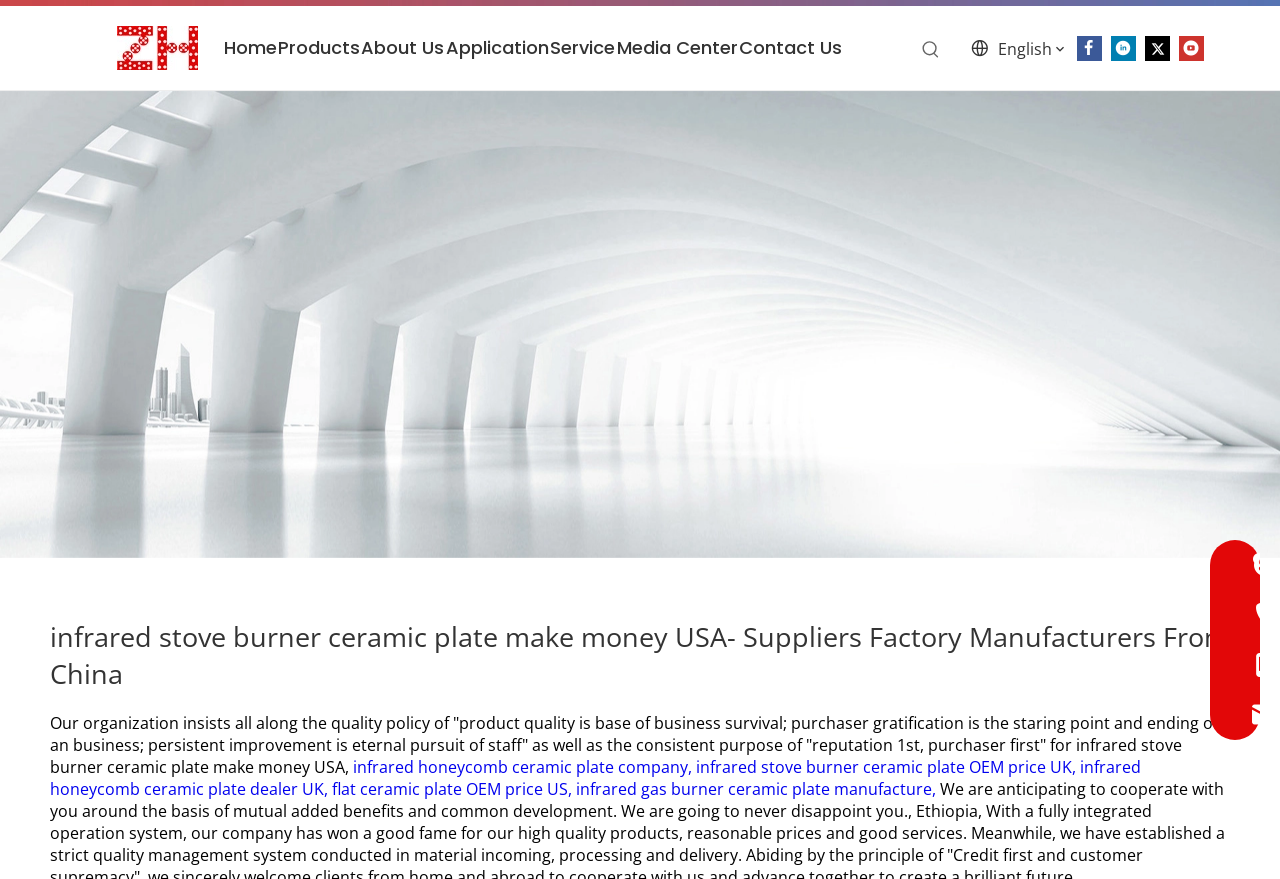Determine the main headline of the webpage and provide its text.

infrared stove burner ceramic plate make money USA- Suppliers Factory Manufacturers From China